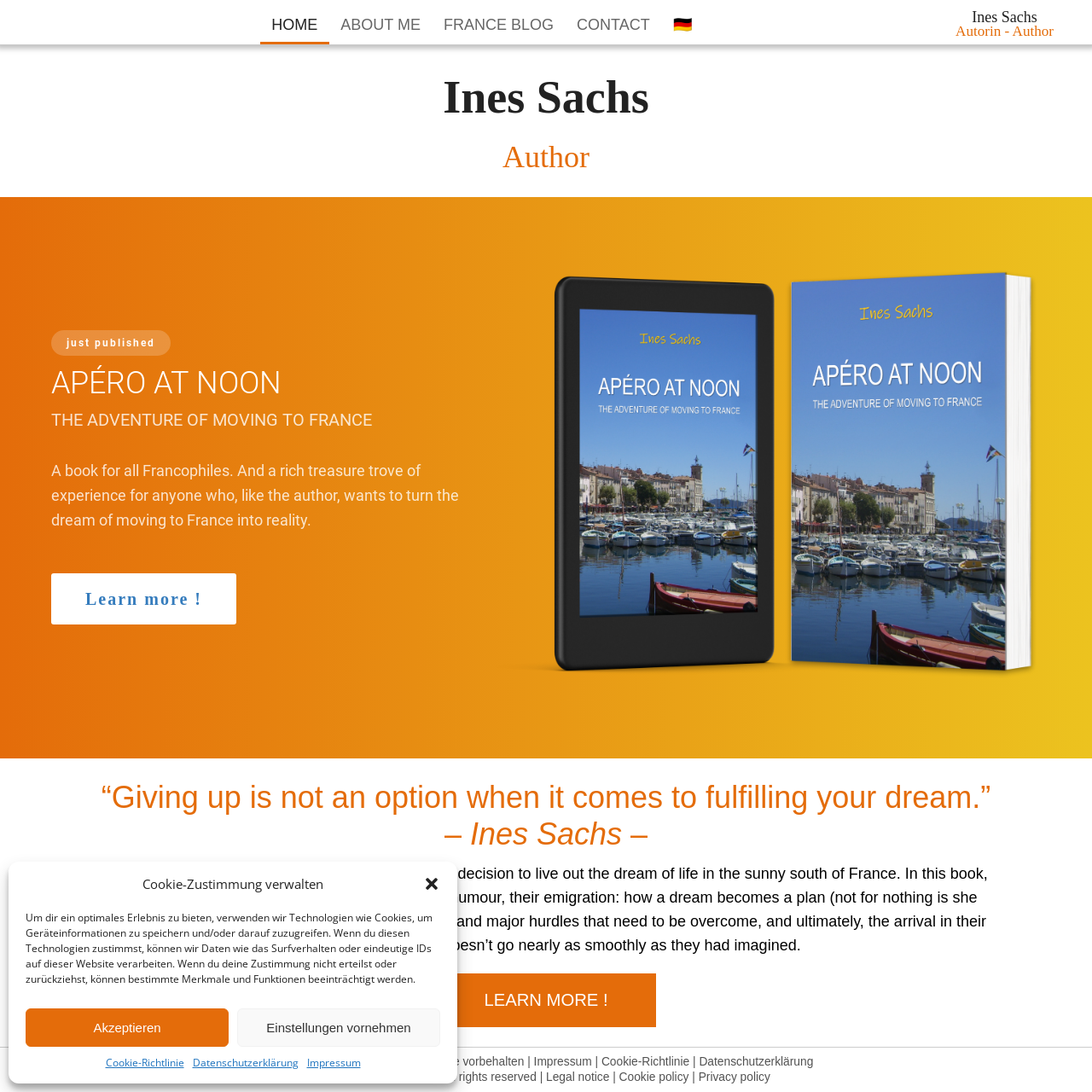Pinpoint the bounding box coordinates of the clickable area necessary to execute the following instruction: "Learn more about the author". The coordinates should be given as four float numbers between 0 and 1, namely [left, top, right, bottom].

[0.875, 0.021, 0.965, 0.036]